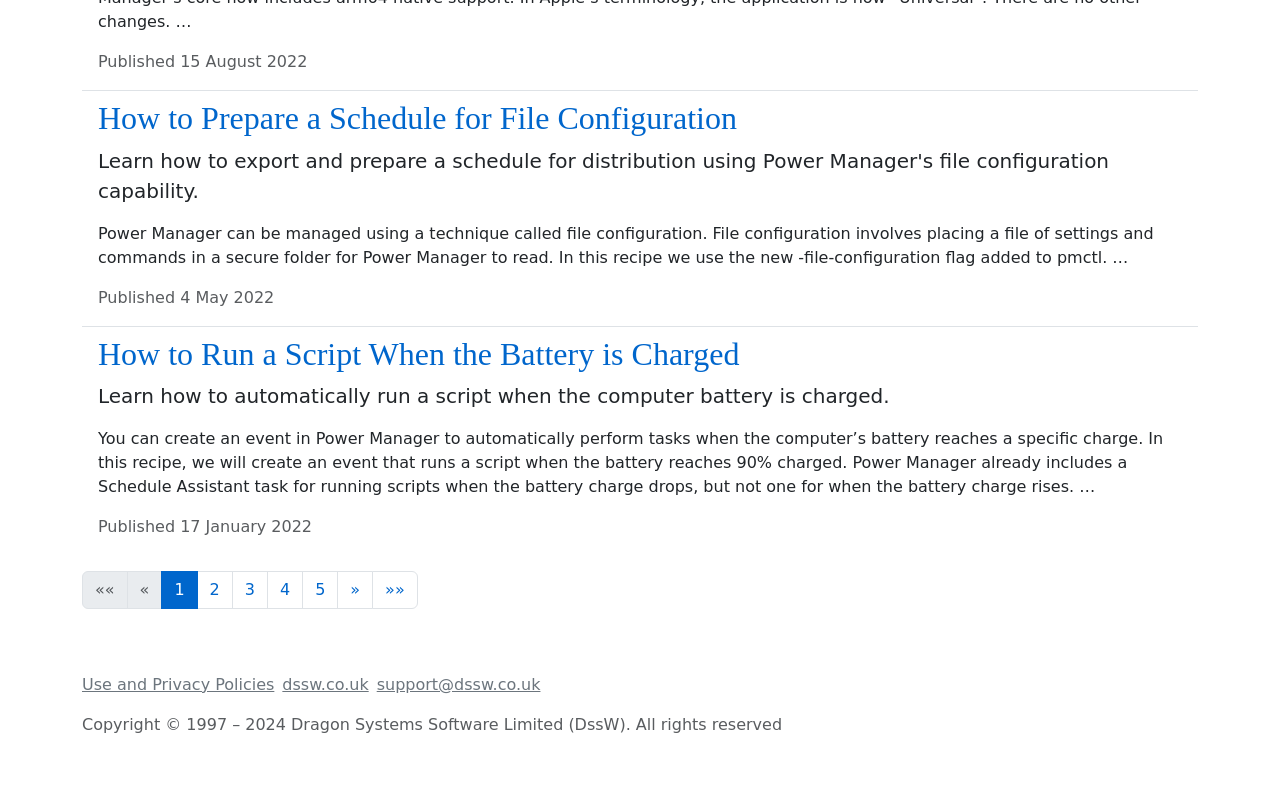Find the bounding box coordinates of the clickable area required to complete the following action: "Visit the DssW website".

[0.221, 0.843, 0.288, 0.866]